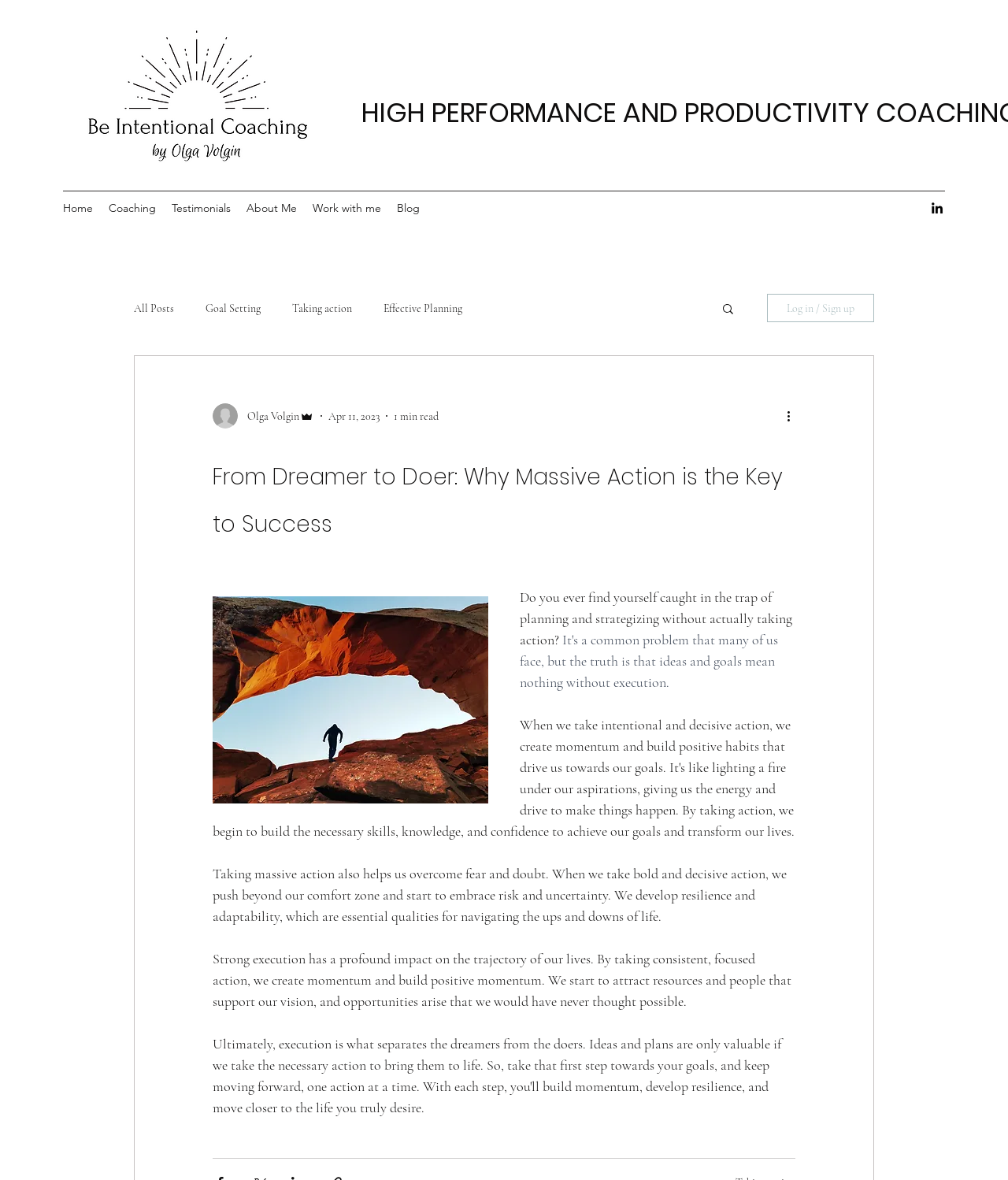Determine the bounding box for the described UI element: "Blog".

[0.386, 0.166, 0.424, 0.186]